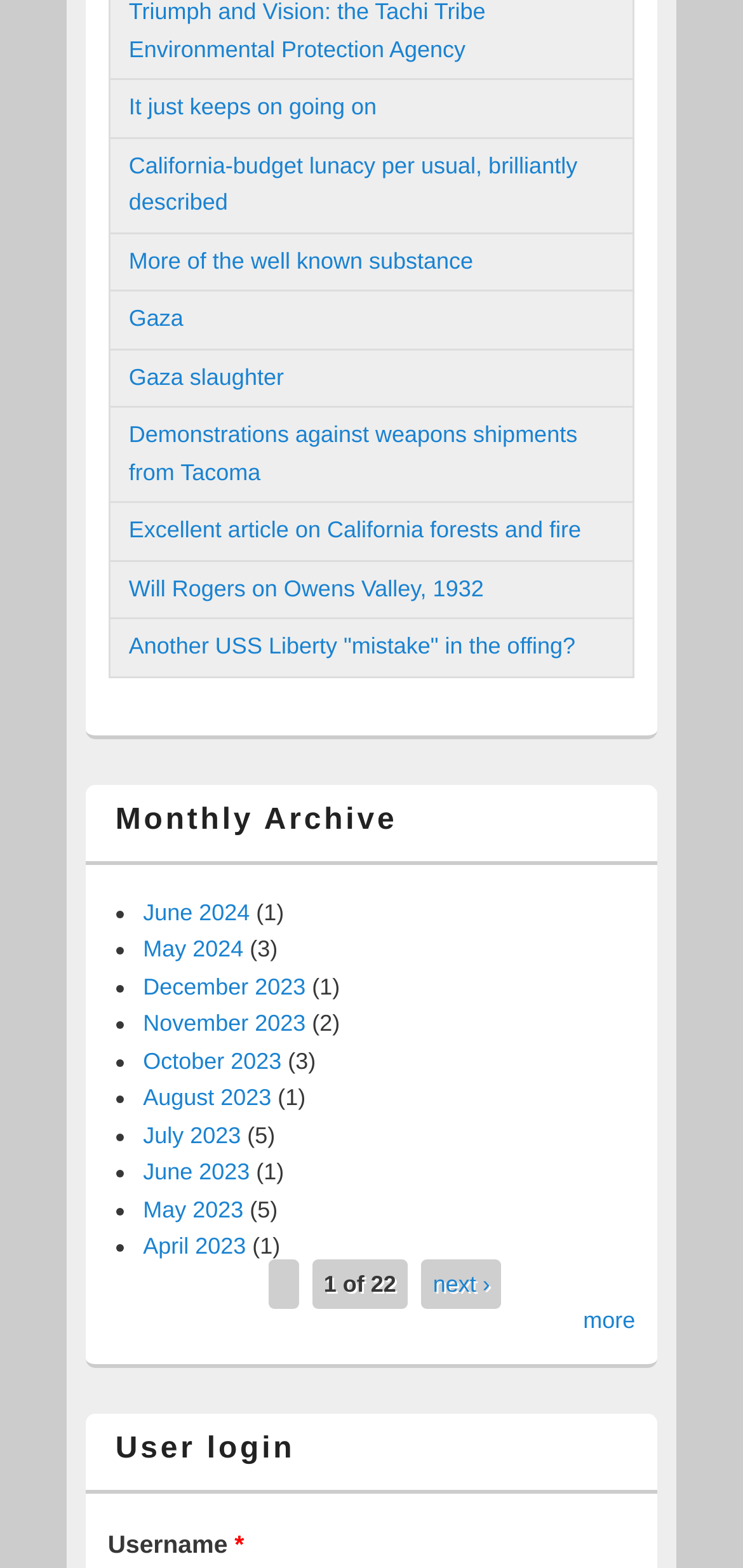Provide the bounding box coordinates of the UI element this sentence describes: "October 2023".

[0.192, 0.668, 0.379, 0.685]